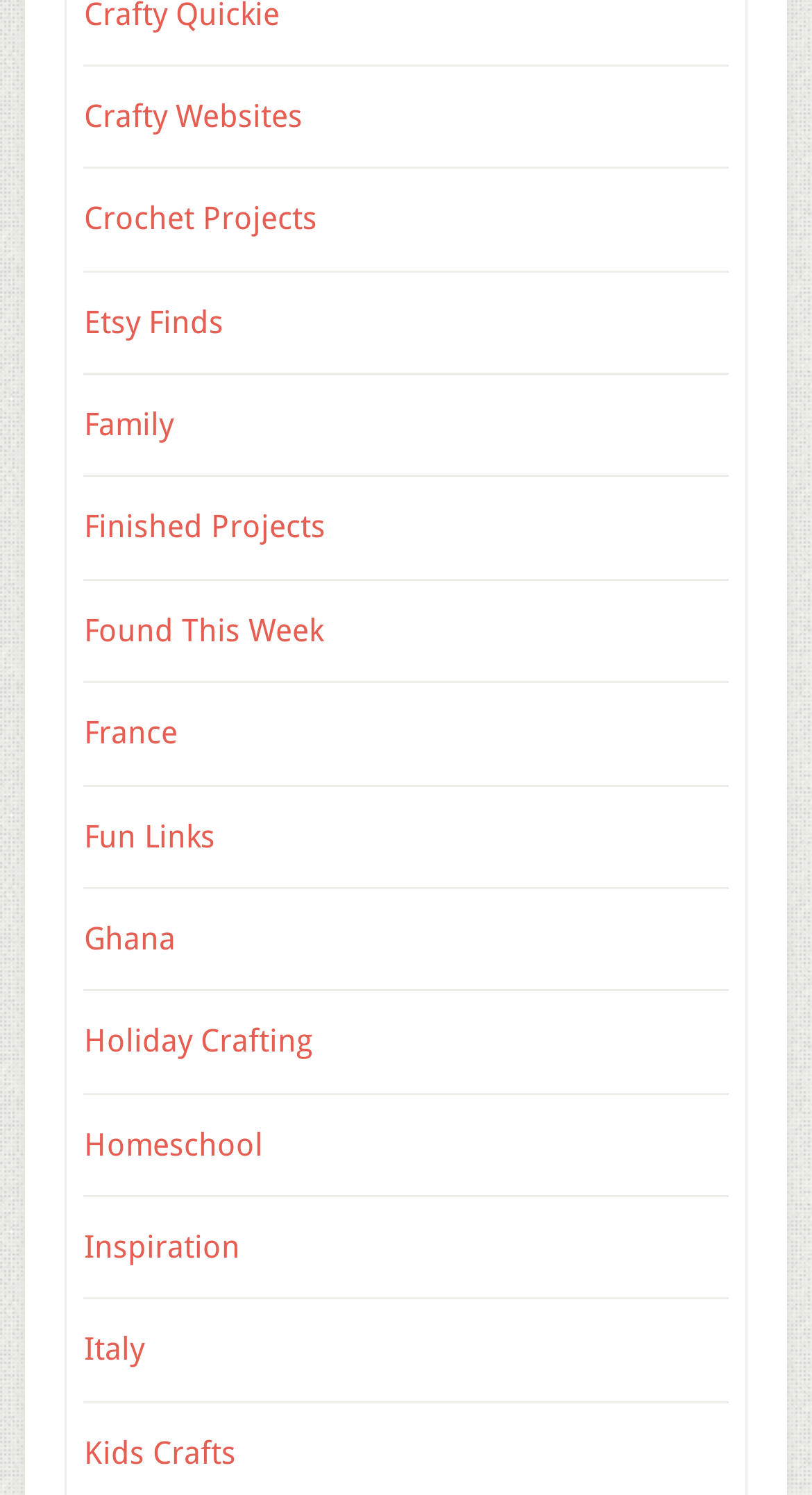Specify the bounding box coordinates of the area to click in order to follow the given instruction: "go to Finished Projects."

[0.103, 0.34, 0.401, 0.365]